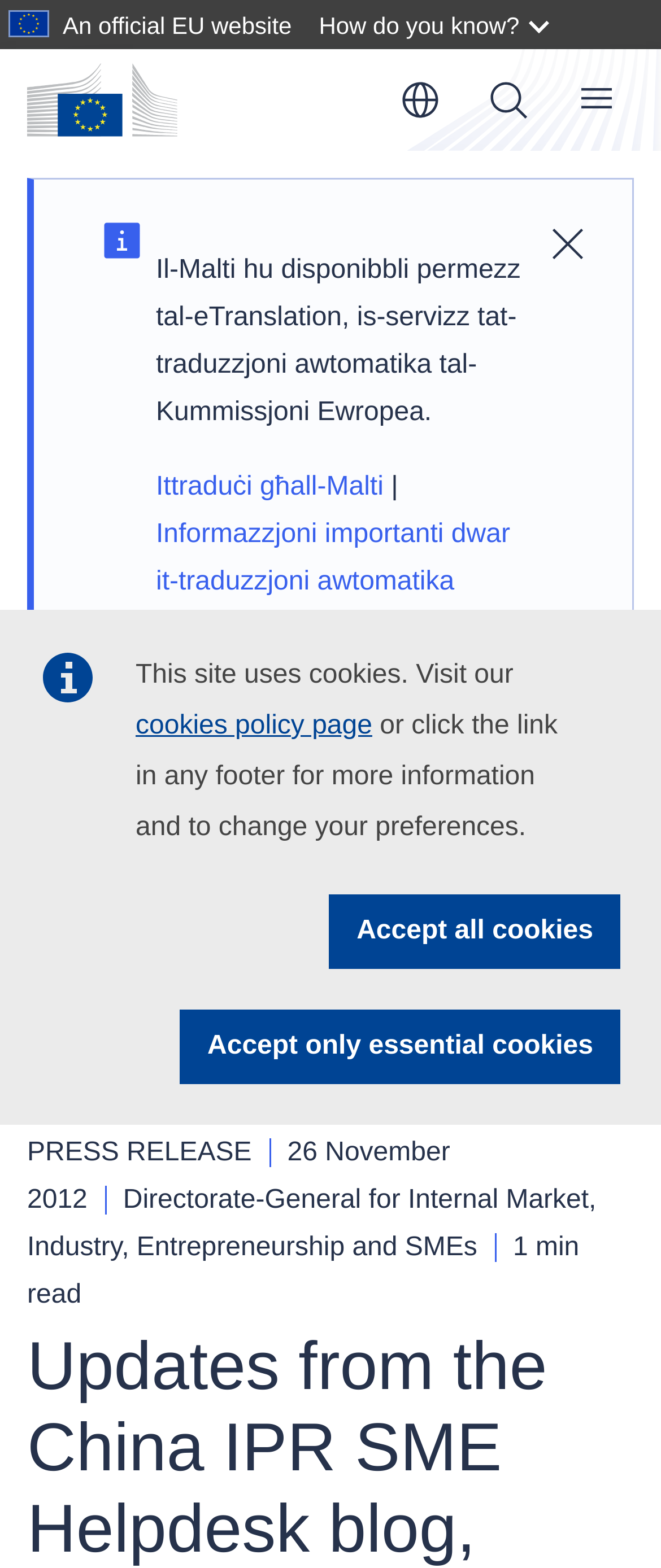Present a detailed account of what is displayed on the webpage.

The webpage appears to be a blog post from the China IPR SME Helpdesk blog, China IP Insider, which is part of the European Commission's website. At the top of the page, there is a notification about the use of cookies, with links to the cookies policy page and options to accept all or only essential cookies.

Below the notification, there is a link to skip to the main content. On the top-left corner, there is an official EU website logo and a link to the European Commission's home page. Next to it, there is a button to change the language, which is currently set to English.

On the top-right corner, there is a search bar with a search button. Below it, there is an alert message with a button to close it. The alert message informs users that Maltese is available through the eTranslation service, an automatic translation service provided by the European Commission.

The main content of the page is a blog post with a title, "Updates from the China IPR SME Helpdesk blog, China IP Insider." Below the title, there are links to related topics, such as Business, Economy, Euro, and Internal Market, Industry, Entrepreneurship, and SMEs.

The blog post itself appears to be a press release, dated November 26, 2012, from the Directorate-General for Internal Market, Industry, Entrepreneurship, and SMEs. The post has a estimated reading time of 1 minute.